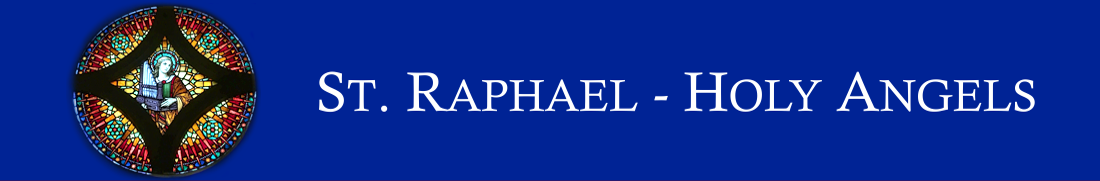Offer a detailed explanation of the image and its components.

The image showcases a stained glass window design featuring a religious figure, set against a vibrant blue background. The prominent text reads "St. Raphael - Holy Angels" in elegant white lettering, reflecting the identity of a parish community. This visual emphasizes the spiritual and welcoming nature of the St. Raphael-Holy Angels Parish, inviting visitors and parishioners alike to connect with its faith-based offerings and community events. The stained glass element suggests a rich cultural and historical heritage, fostering a sense of reverence and tradition within the parish.